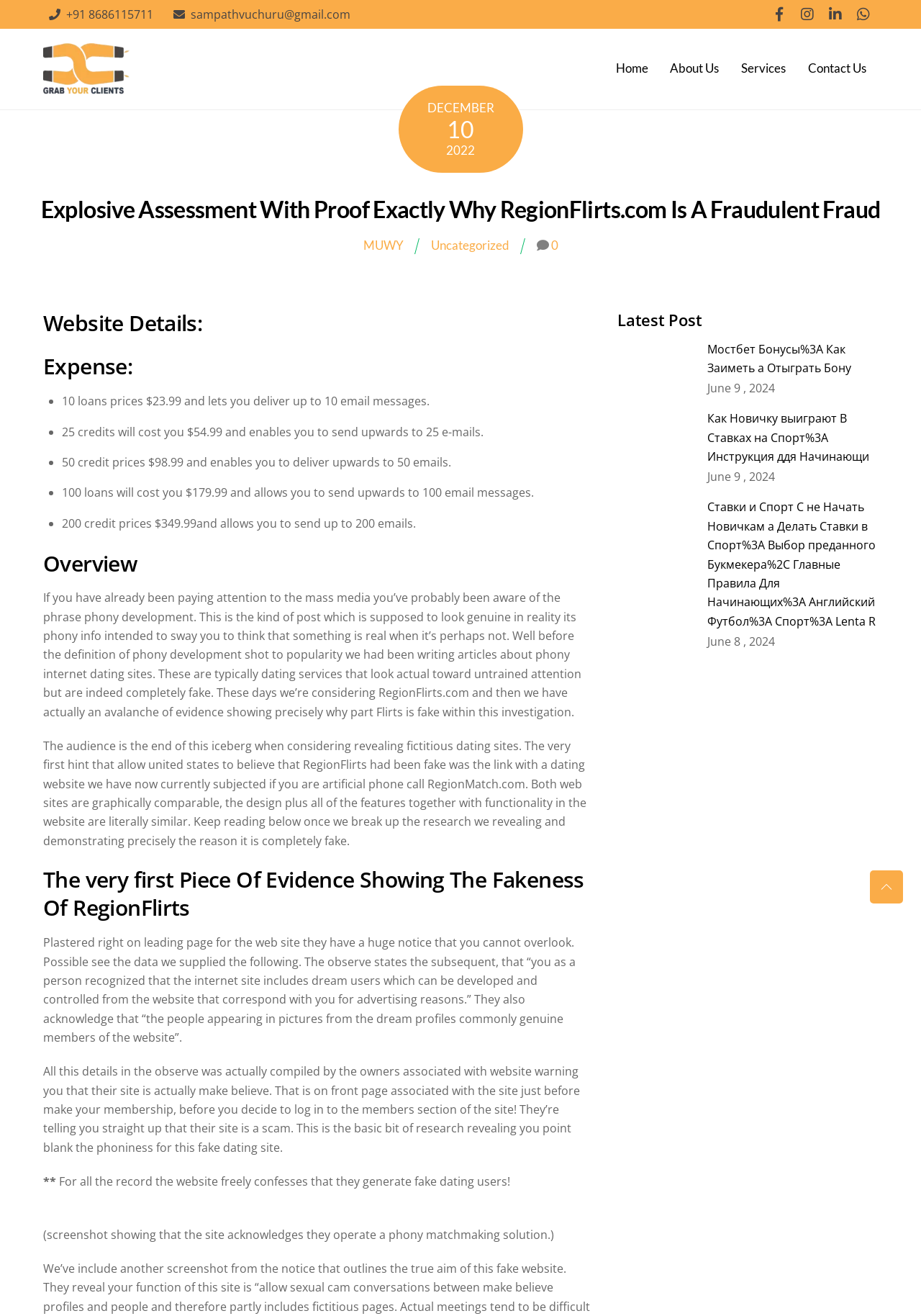Use a single word or phrase to answer this question: 
How many email messages can be sent with 25 credits?

Up to 25